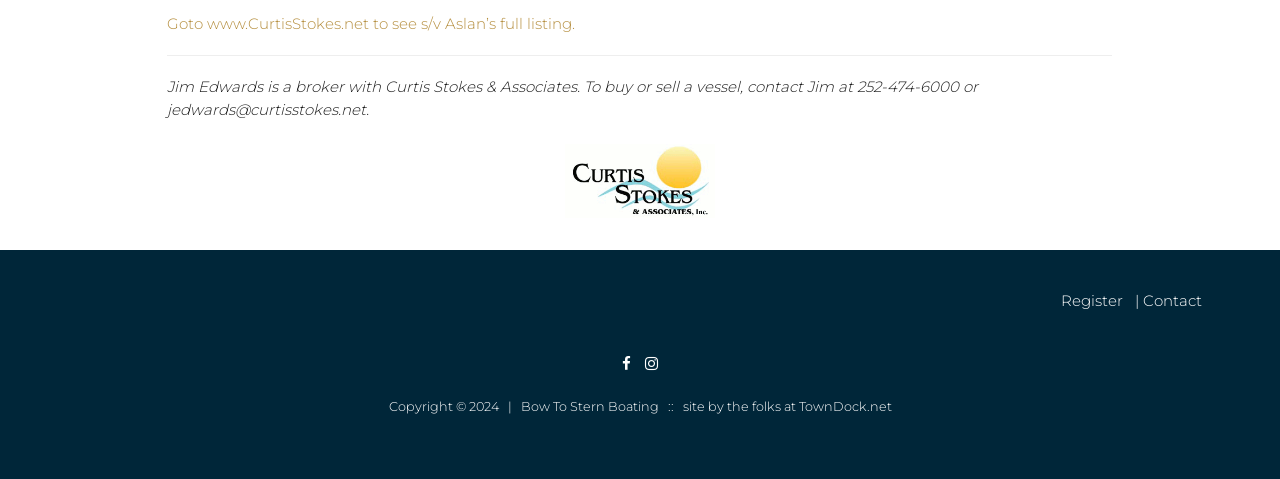What is the name of the website associated with Bow To Stern Boating?
From the image, respond using a single word or phrase.

TownDock.net